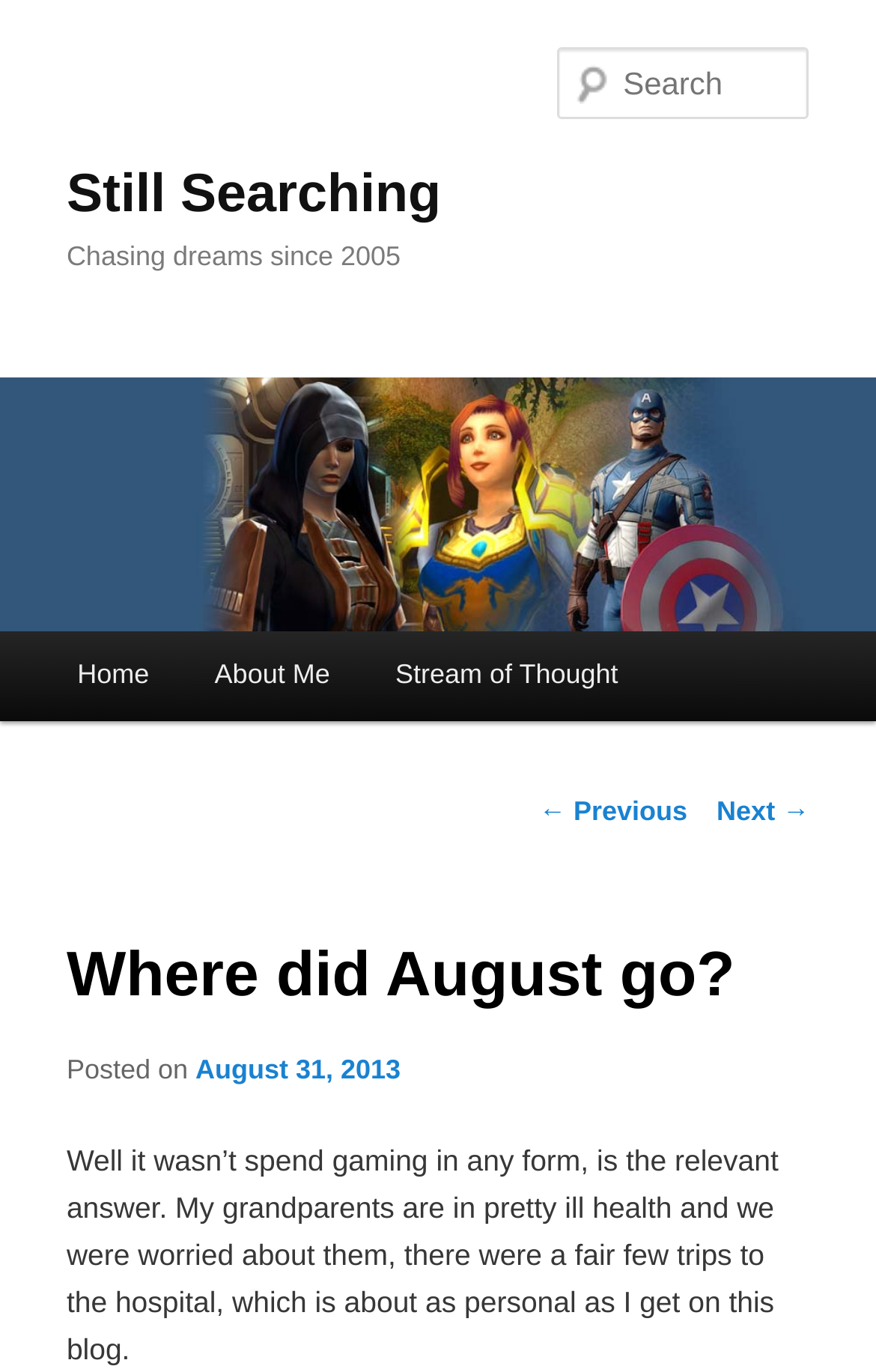Indicate the bounding box coordinates of the element that must be clicked to execute the instruction: "Click on the 'Home' link". The coordinates should be given as four float numbers between 0 and 1, i.e., [left, top, right, bottom].

[0.051, 0.46, 0.208, 0.525]